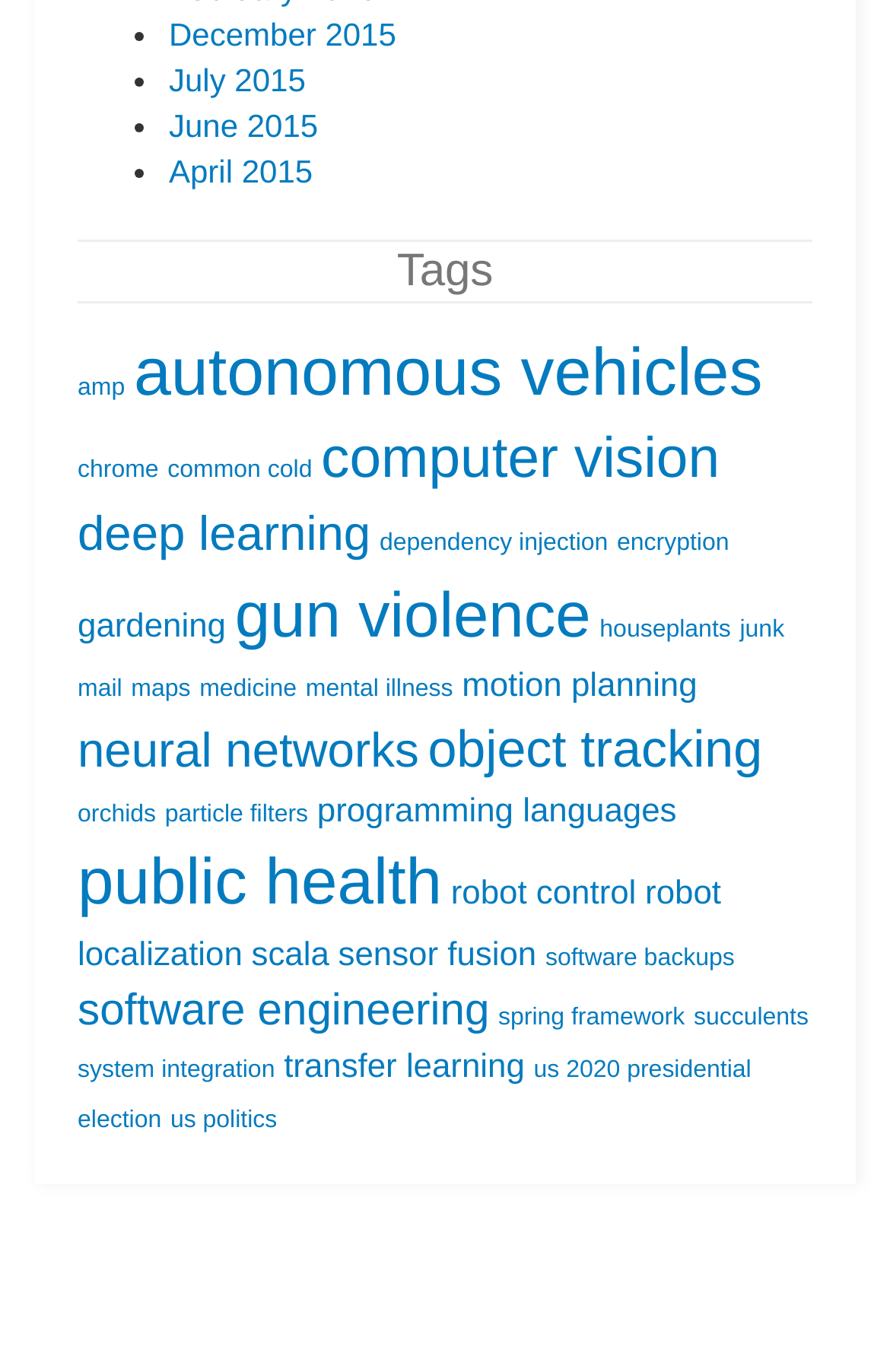Provide a brief response to the question below using a single word or phrase: 
What is the last tag listed?

us politics